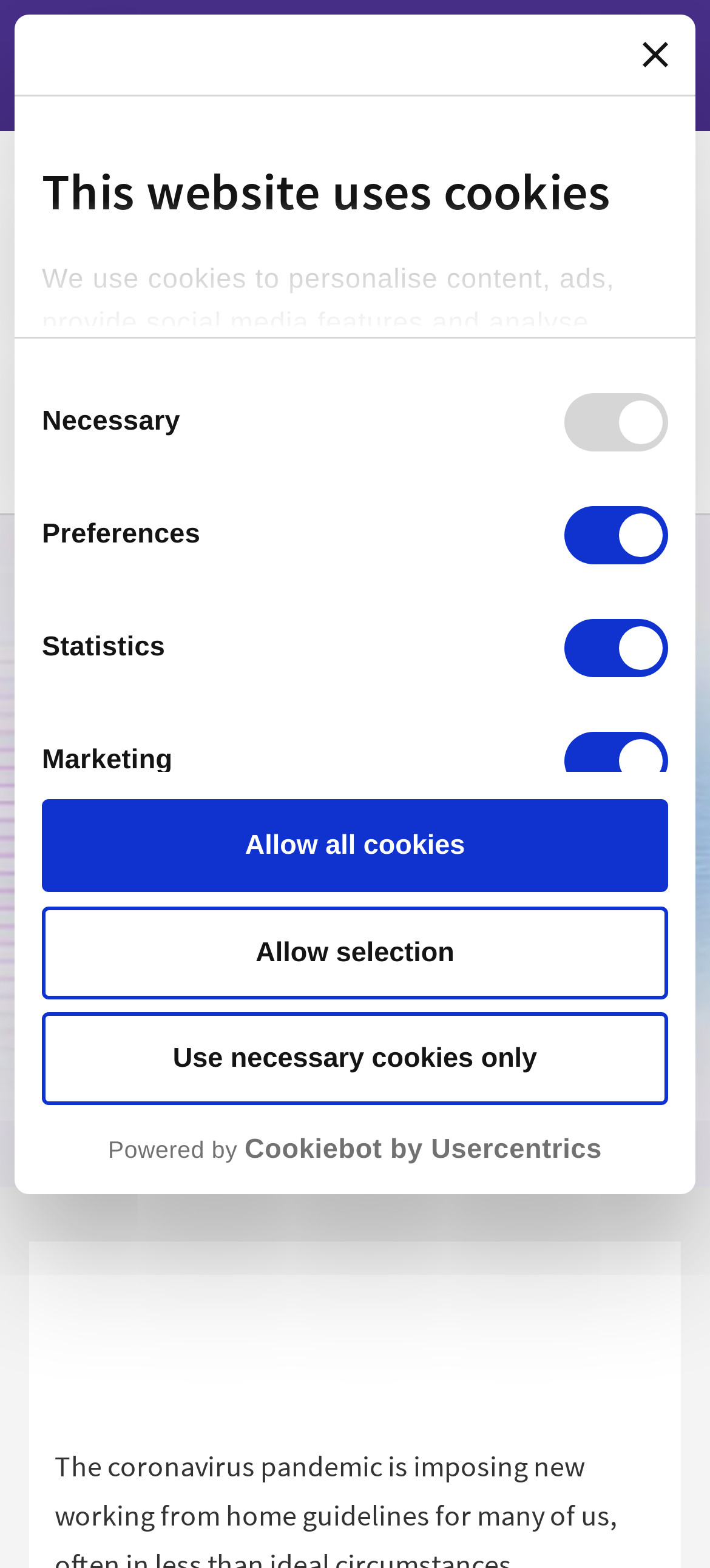Pinpoint the bounding box coordinates of the element to be clicked to execute the instruction: "Click the logo".

[0.059, 0.722, 0.941, 0.744]